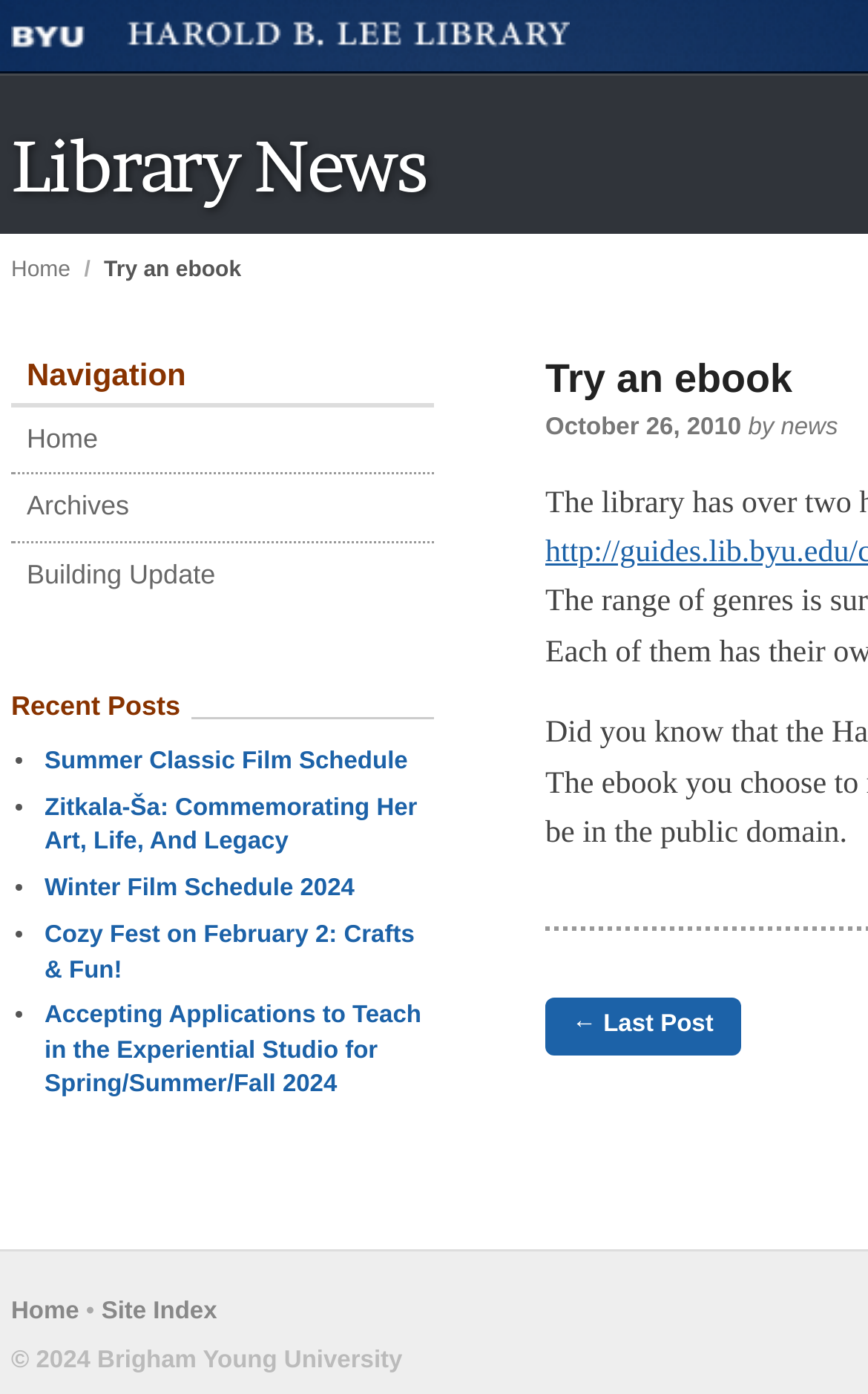From the image, can you give a detailed response to the question below:
How many navigation links are there?

I counted the number of links under the 'Navigation' heading, which are 'Home', 'Archives', 'Building Update', and there are 4 in total.